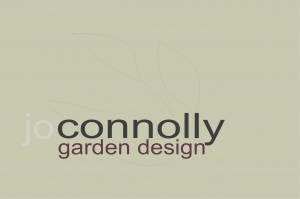Provide a thorough description of what you see in the image.

The image showcases a logo for "jo connolly garden design," featuring a modern and clean design aesthetic. The text prominently displays "jo" in a lighter shade, creating a contrast with the bold, darker "connolly," which is the focal point of the logo. Below this, "garden design" is presented in a muted tone, complementing the overall color scheme. The background is a soft beige that enhances the logo's visibility while a subtle graphic of leaves is faintly illustrated, embodying the gardening theme. This logo represents a contemporary approach to garden design, suggesting creativity and professionalism in landscaping services.